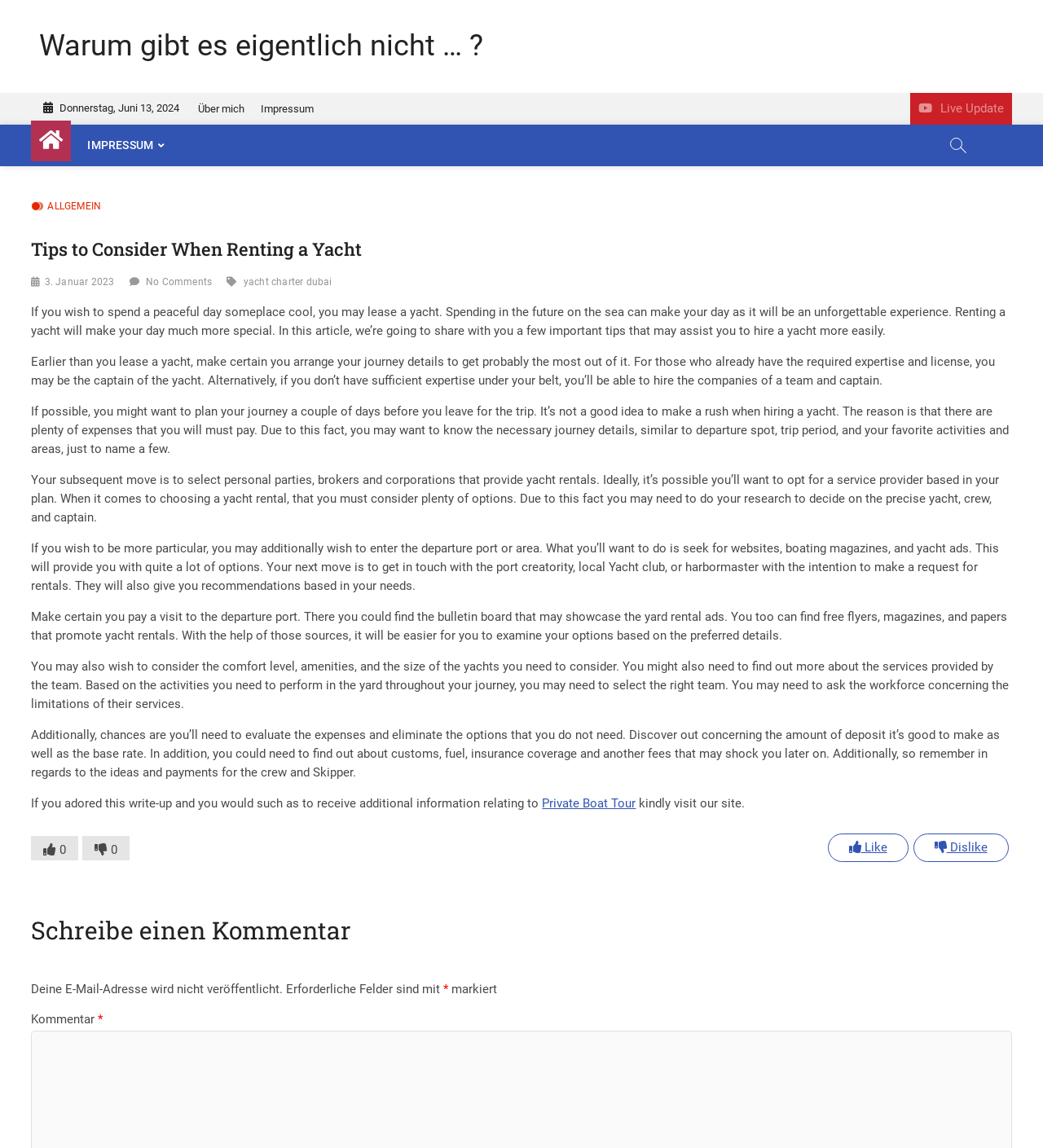Given the element description: "Like", predict the bounding box coordinates of the UI element it refers to, using four float numbers between 0 and 1, i.e., [left, top, right, bottom].

[0.793, 0.726, 0.871, 0.751]